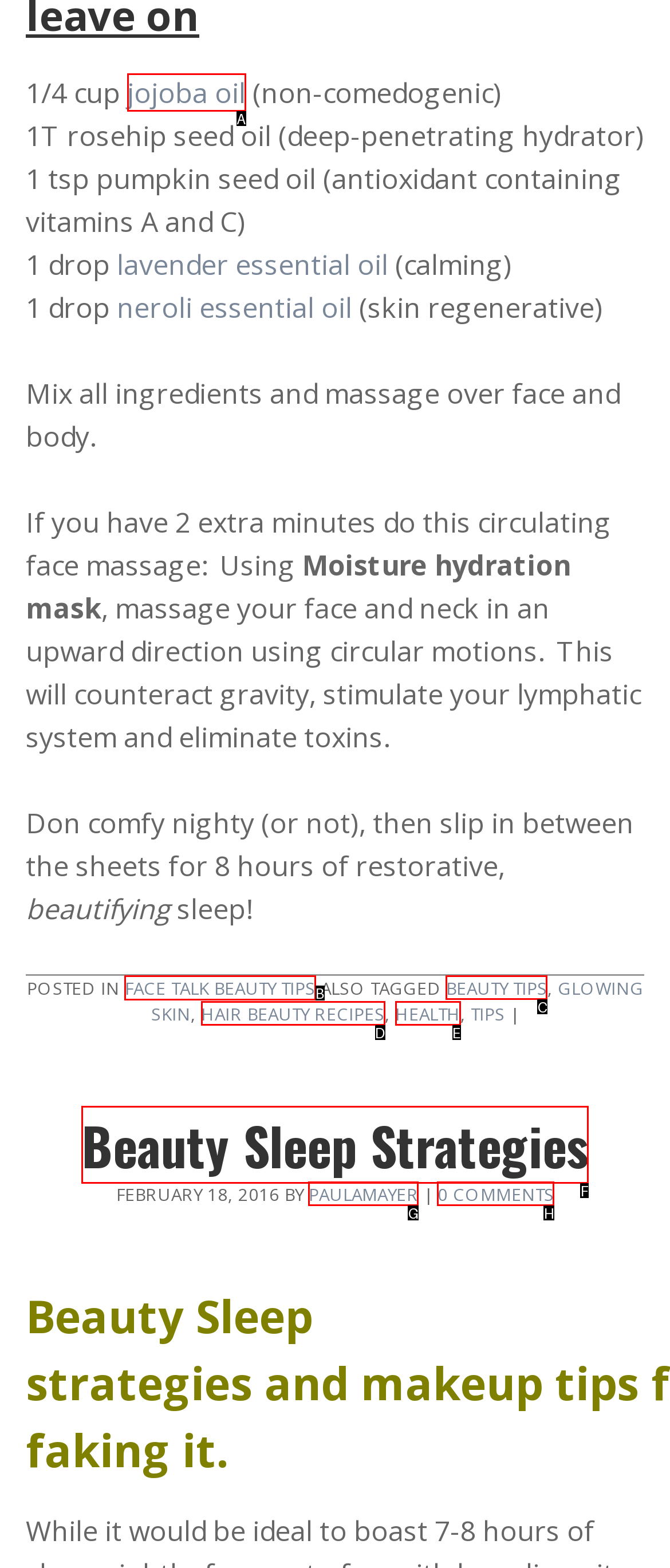Identify the correct UI element to click for this instruction: Click on 'FACE TALK BEAUTY TIPS'
Respond with the appropriate option's letter from the provided choices directly.

B